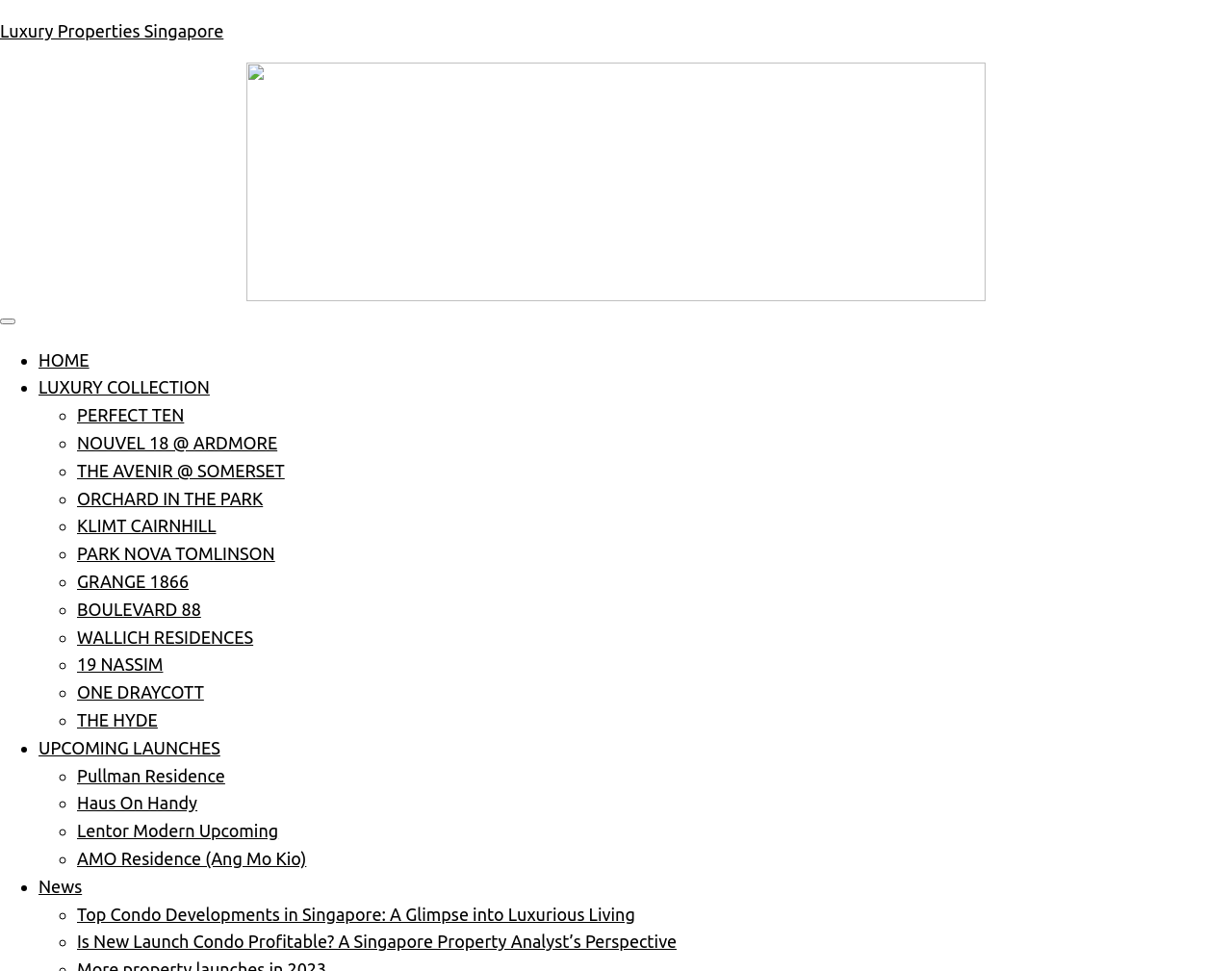Respond to the following question using a concise word or phrase: 
What type of properties are listed on this webpage?

Luxury properties